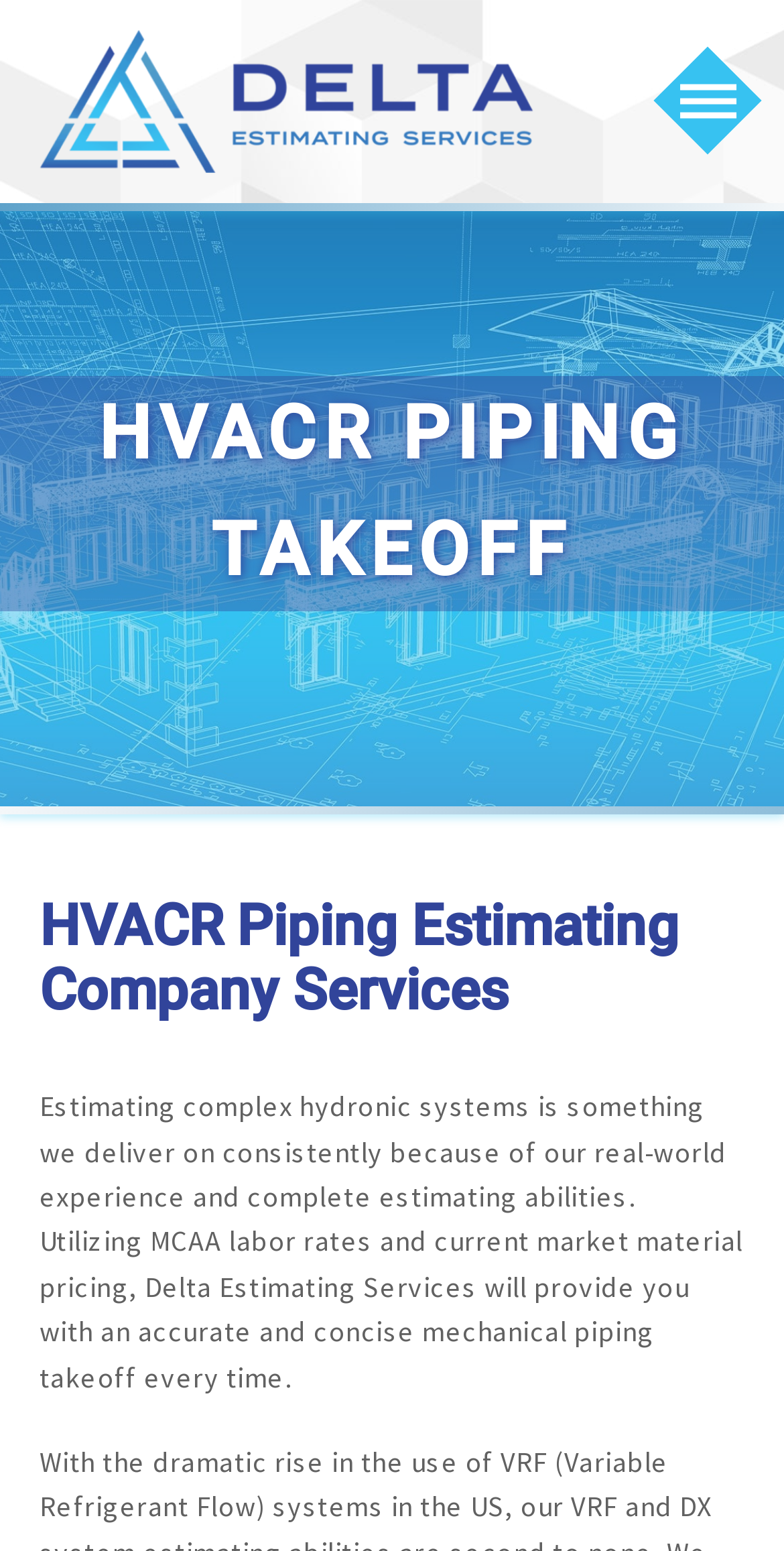What is the purpose of the company?
Please elaborate on the answer to the question with detailed information.

I inferred the purpose of the company by reading the StaticText element which describes the company's services, specifically estimating complex hydronic systems.